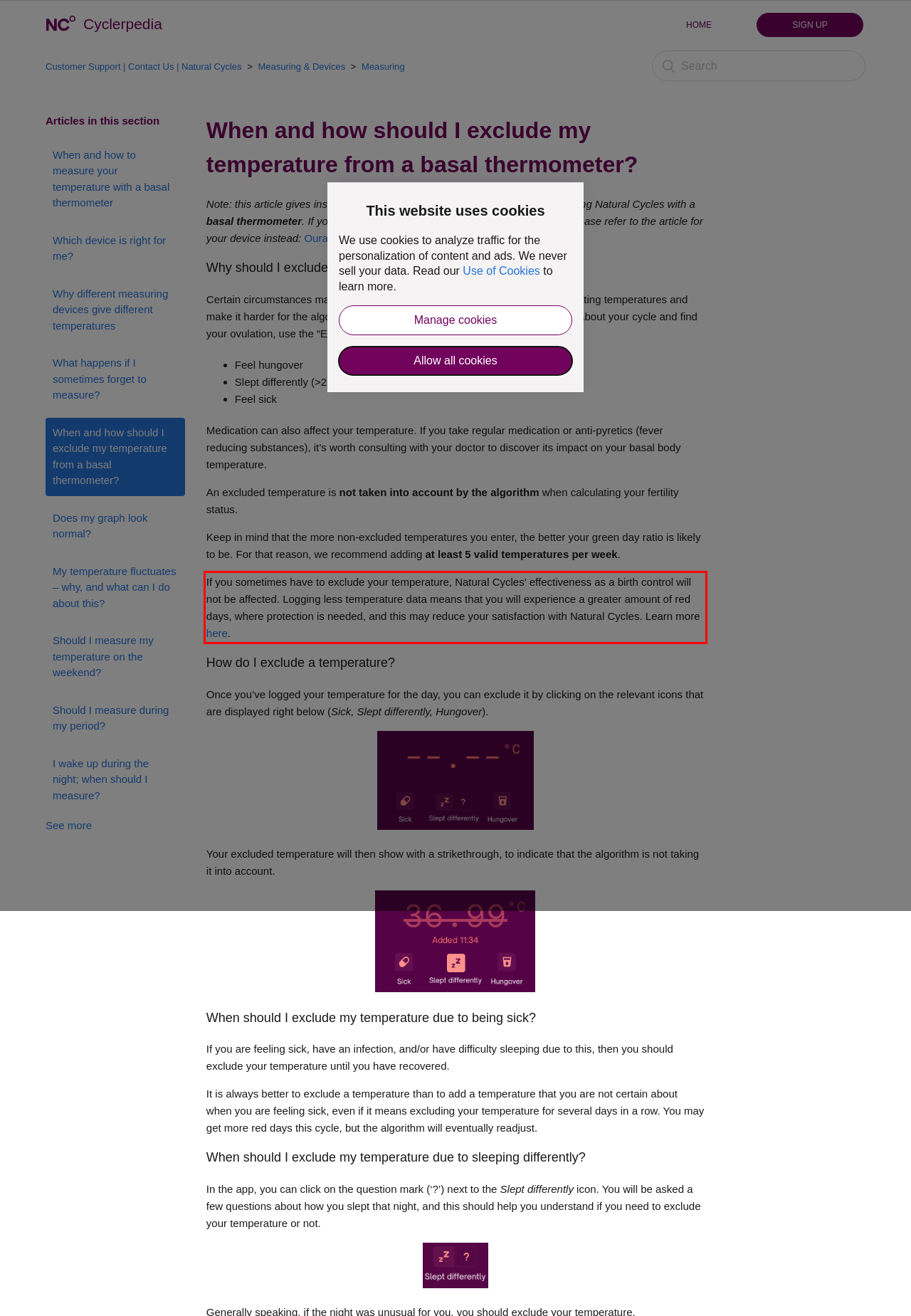Using the webpage screenshot, recognize and capture the text within the red bounding box.

If you sometimes have to exclude your temperature, Natural Cycles' effectiveness as a birth control will not be affected. Logging less temperature data means that you will experience a greater amount of red days, where protection is needed, and this may reduce your satisfaction with Natural Cycles. Learn more here.